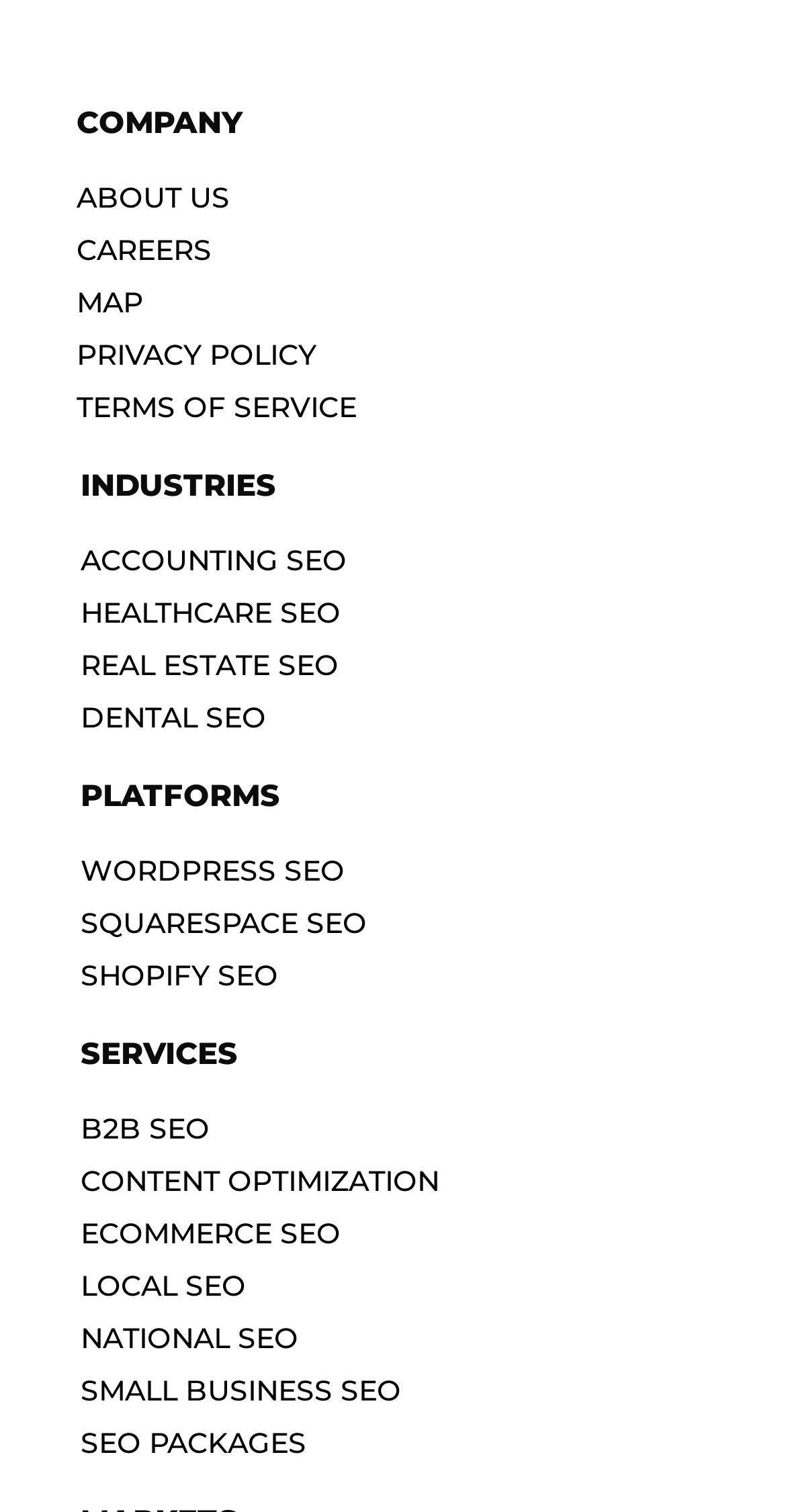Identify the bounding box coordinates of the region that needs to be clicked to carry out this instruction: "read about us". Provide these coordinates as four float numbers ranging from 0 to 1, i.e., [left, top, right, bottom].

[0.097, 0.118, 0.292, 0.142]